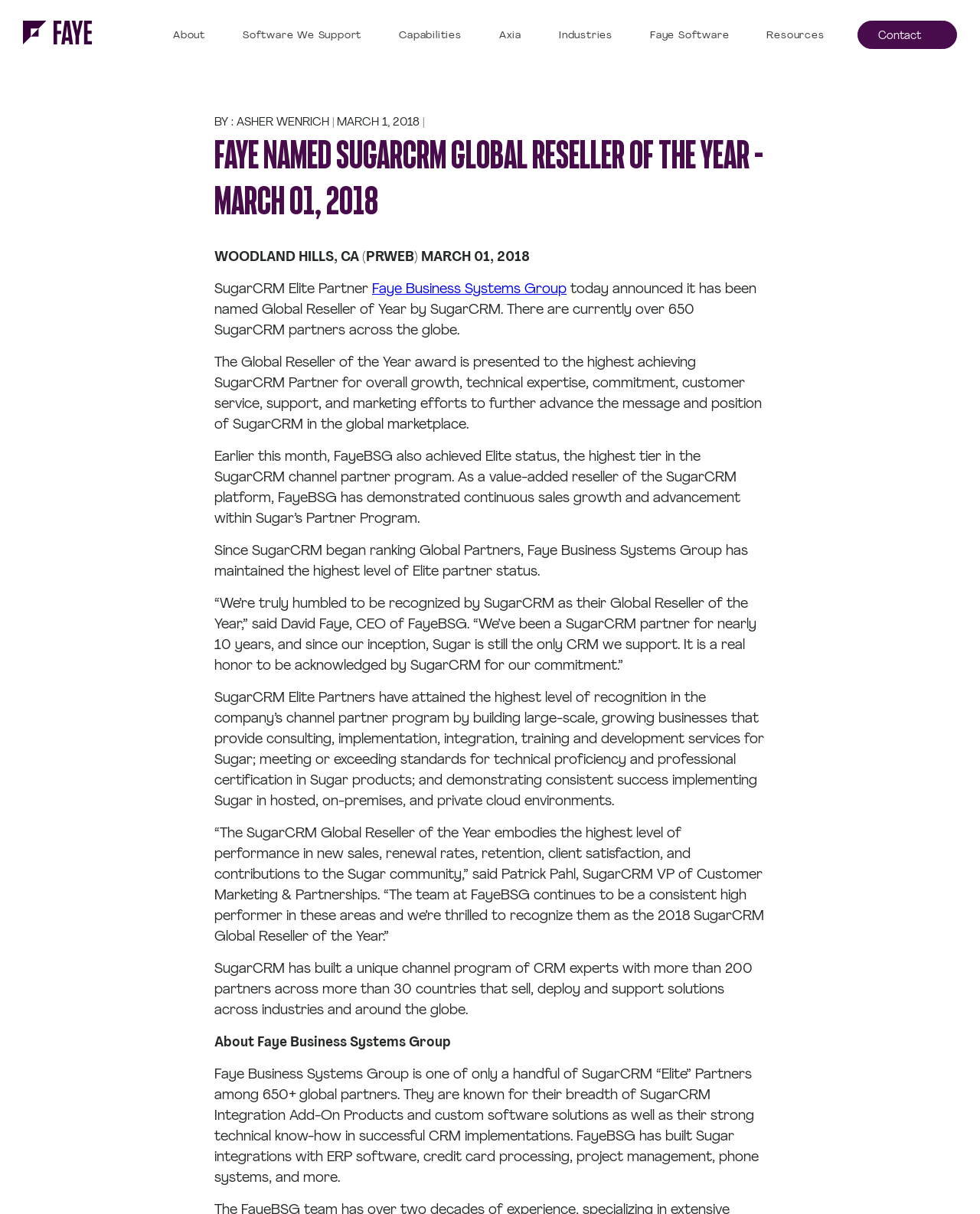Offer a detailed explanation of the webpage layout and contents.

The webpage is about Faye Business Systems Group being named SugarCRM Global Reseller of the Year. At the top left corner, there is a Faye logo, and next to it, there are several links to different sections of the website, including "About", "Software We Support", "Capabilities", "Industries", "Faye Software", "Resources", and "Contact". 

Below the links, there is a heading that announces Faye Business Systems Group as the SugarCRM Global Reseller of the Year, followed by the date March 1, 2018. 

The main content of the webpage is a press release, which starts with a brief introduction to the award and the company. The text is divided into several paragraphs, each describing Faye Business Systems Group's achievements and its relationship with SugarCRM. There are quotes from David Faye, CEO of FayeBSG, and Patrick Pahl, SugarCRM VP of Customer Marketing & Partnerships, congratulating FayeBSG on its achievement.

At the bottom of the page, there is a section titled "About Faye Business Systems Group", which provides a brief overview of the company's expertise and services.